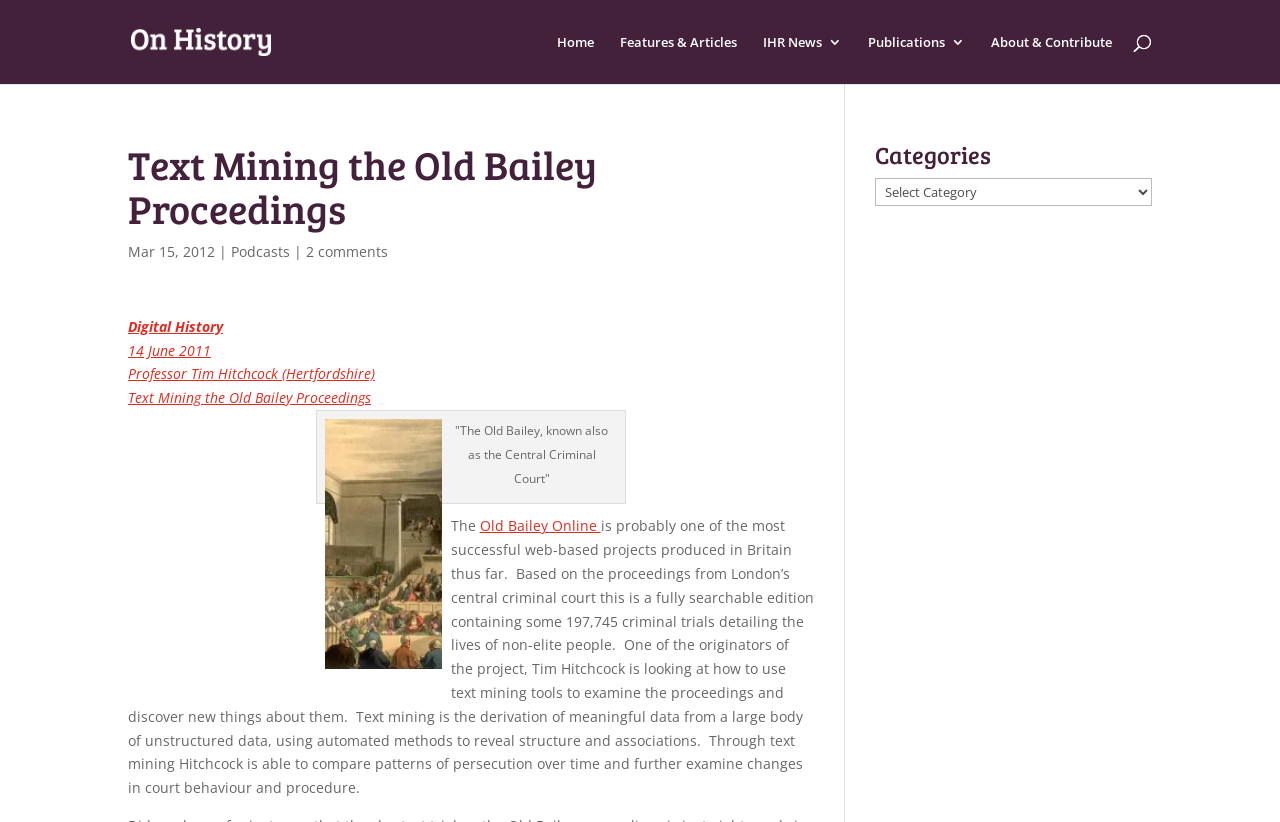Show the bounding box coordinates for the HTML element described as: "Features & Articles".

[0.484, 0.043, 0.576, 0.102]